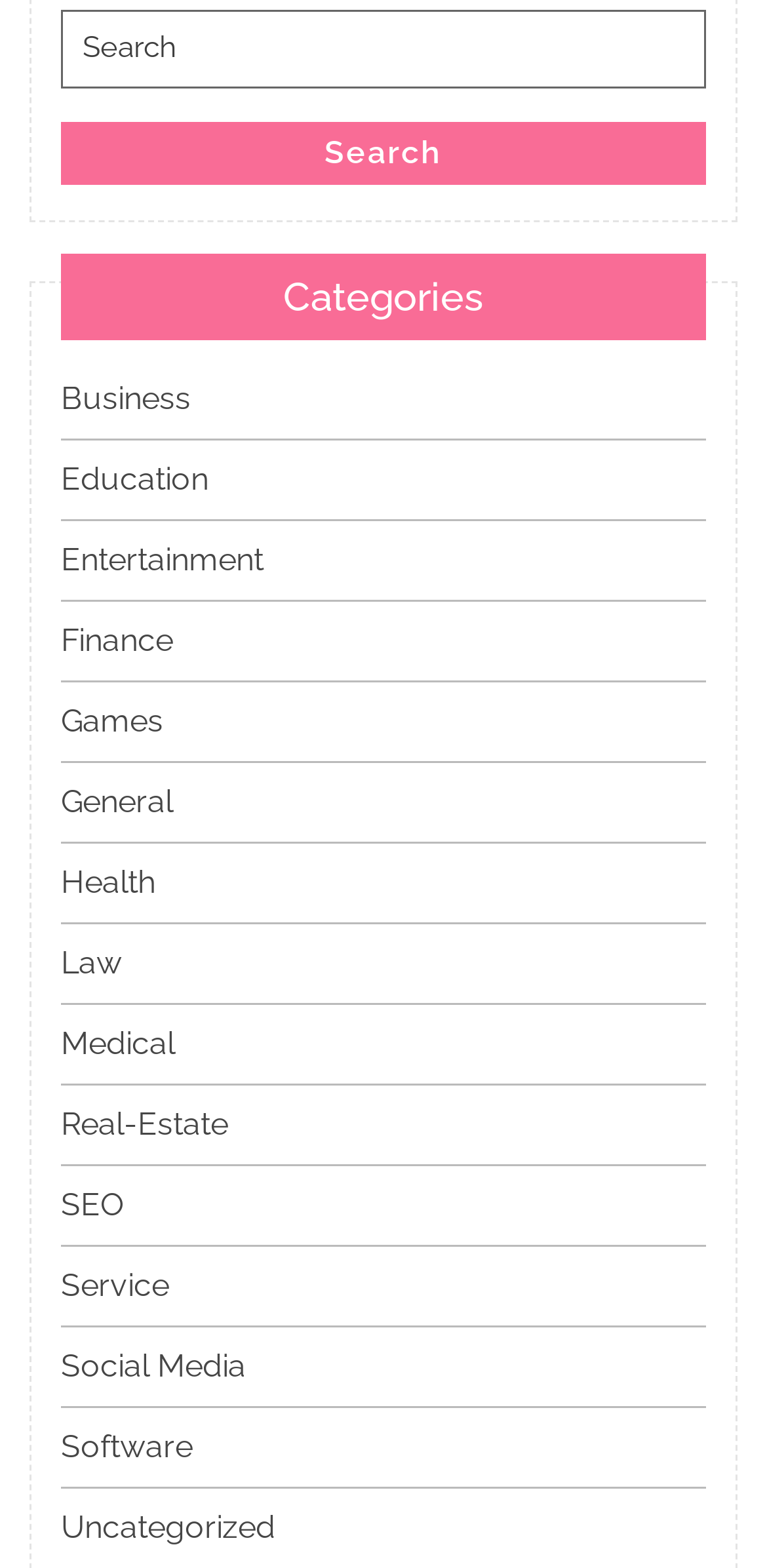Pinpoint the bounding box coordinates of the clickable area necessary to execute the following instruction: "Search for something". The coordinates should be given as four float numbers between 0 and 1, namely [left, top, right, bottom].

[0.079, 0.007, 0.921, 0.056]